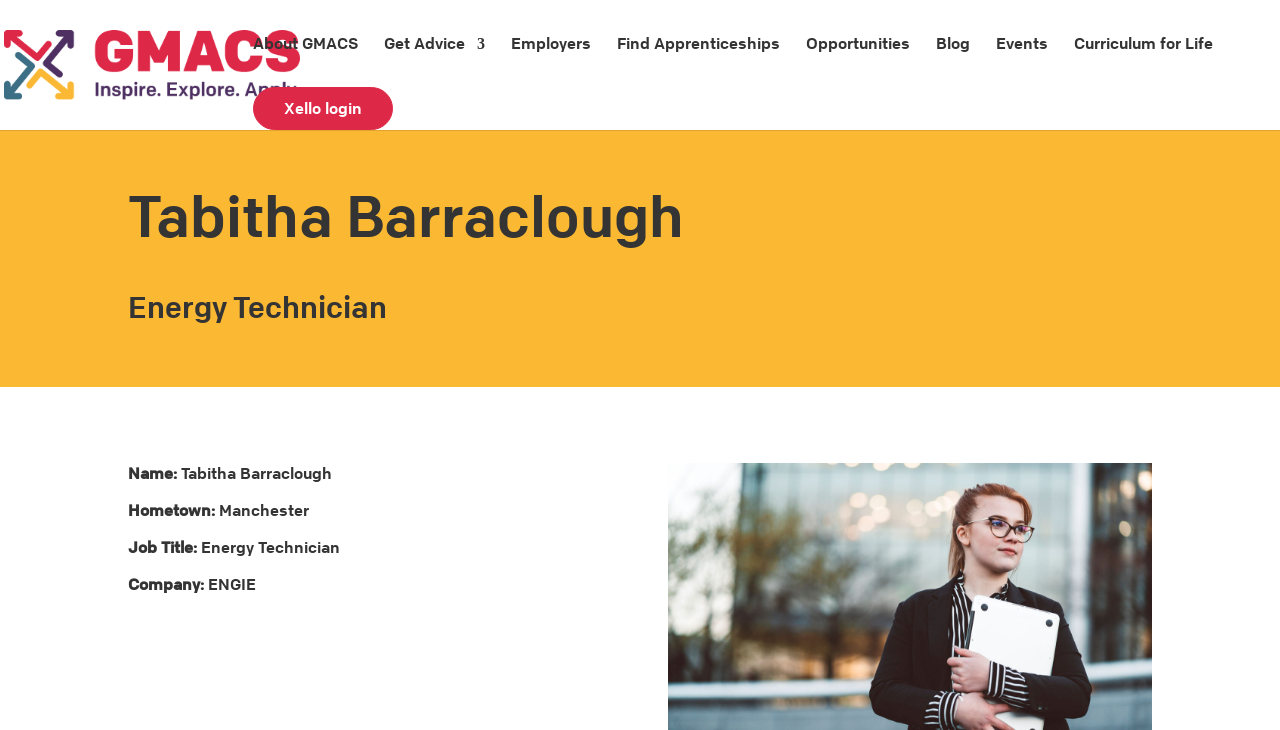What is the hometown of Tabitha?
Refer to the image and provide a concise answer in one word or phrase.

Manchester